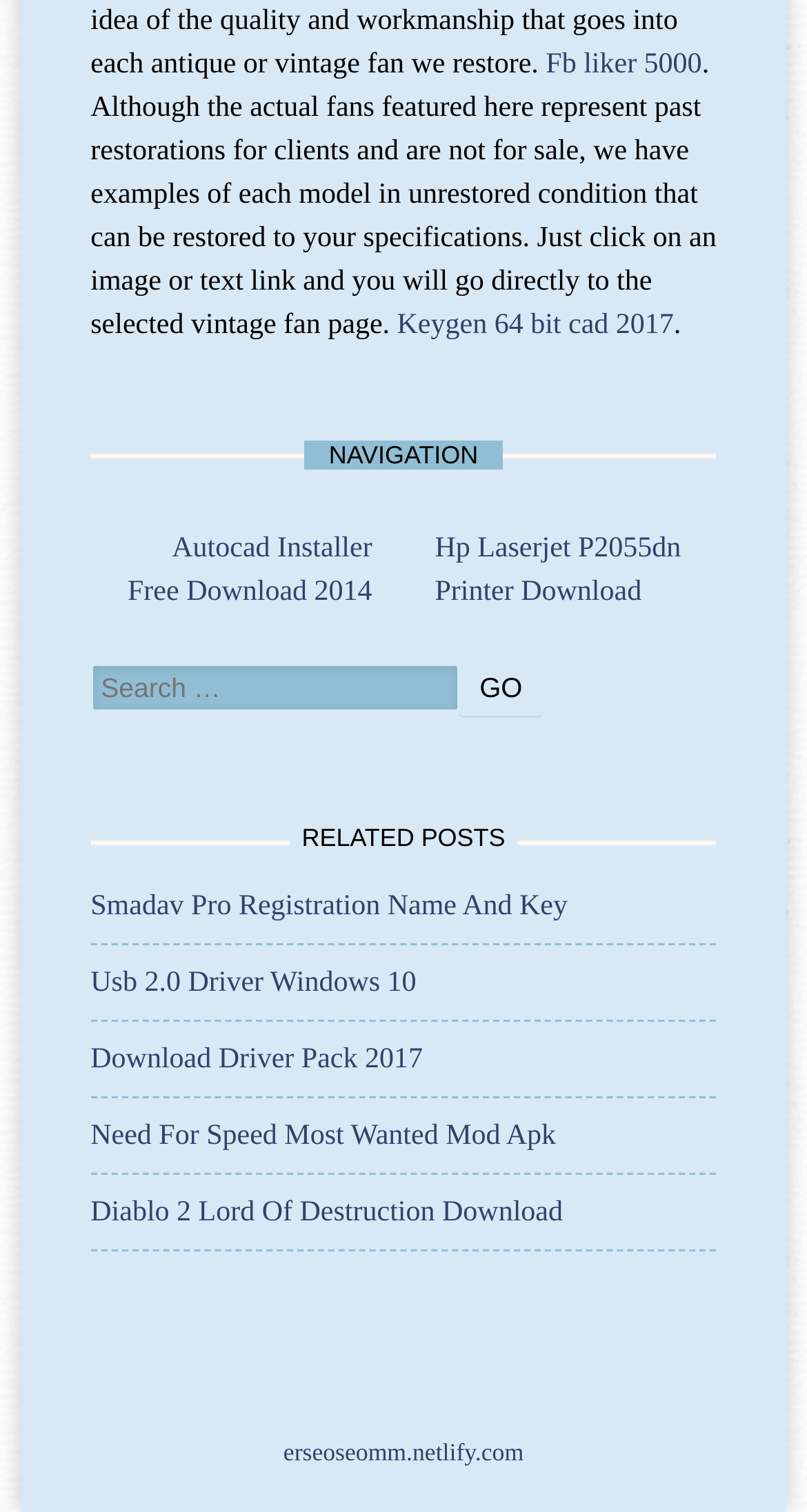Can you provide the bounding box coordinates for the element that should be clicked to implement the instruction: "Check RELATED POSTS"?

[0.112, 0.54, 0.888, 0.569]